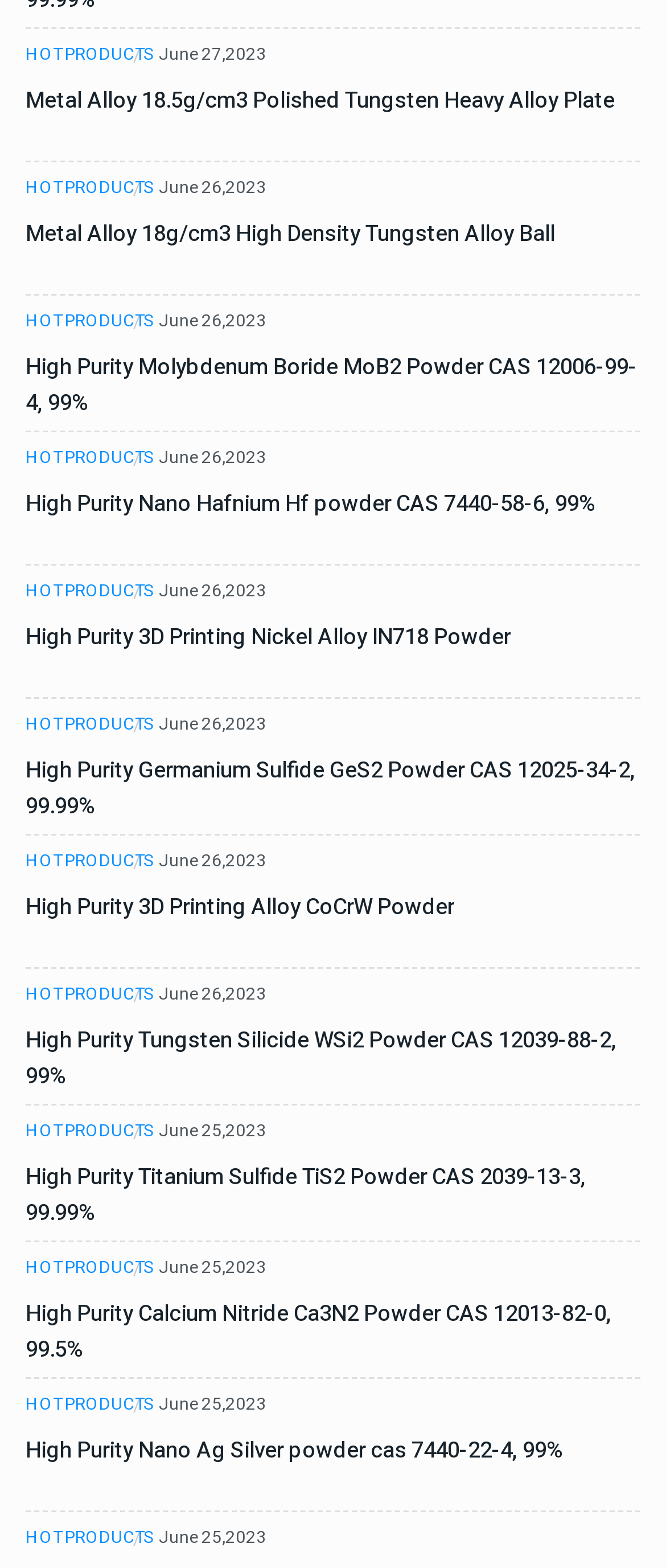Locate the bounding box coordinates of the element's region that should be clicked to carry out the following instruction: "Go to HOT PRODUCTS". The coordinates need to be four float numbers between 0 and 1, i.e., [left, top, right, bottom].

[0.038, 0.024, 0.228, 0.047]